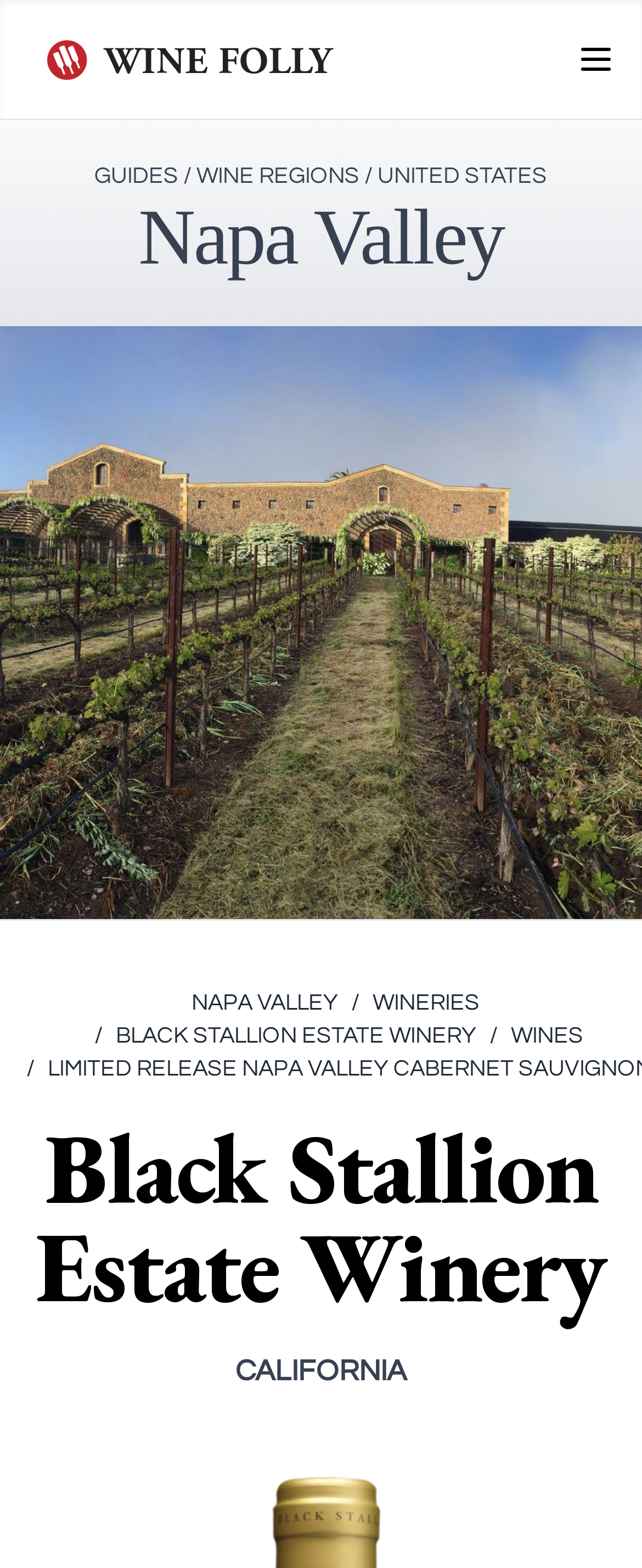Identify the bounding box coordinates of the clickable region required to complete the instruction: "Go to GUIDES". The coordinates should be given as four float numbers within the range of 0 and 1, i.e., [left, top, right, bottom].

[0.147, 0.105, 0.278, 0.12]